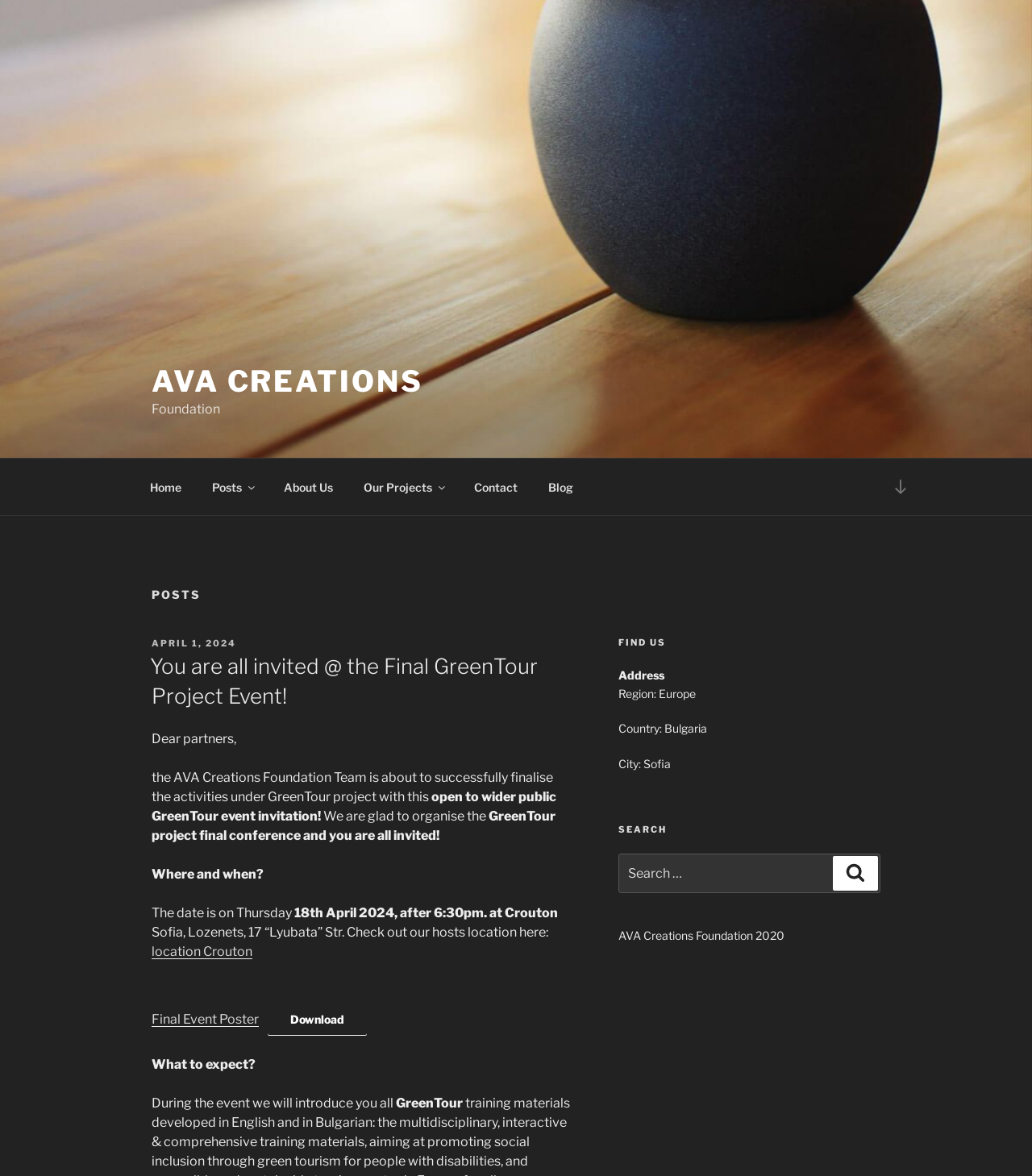Predict the bounding box coordinates for the UI element described as: "Final Event Poster". The coordinates should be four float numbers between 0 and 1, presented as [left, top, right, bottom].

[0.147, 0.86, 0.251, 0.873]